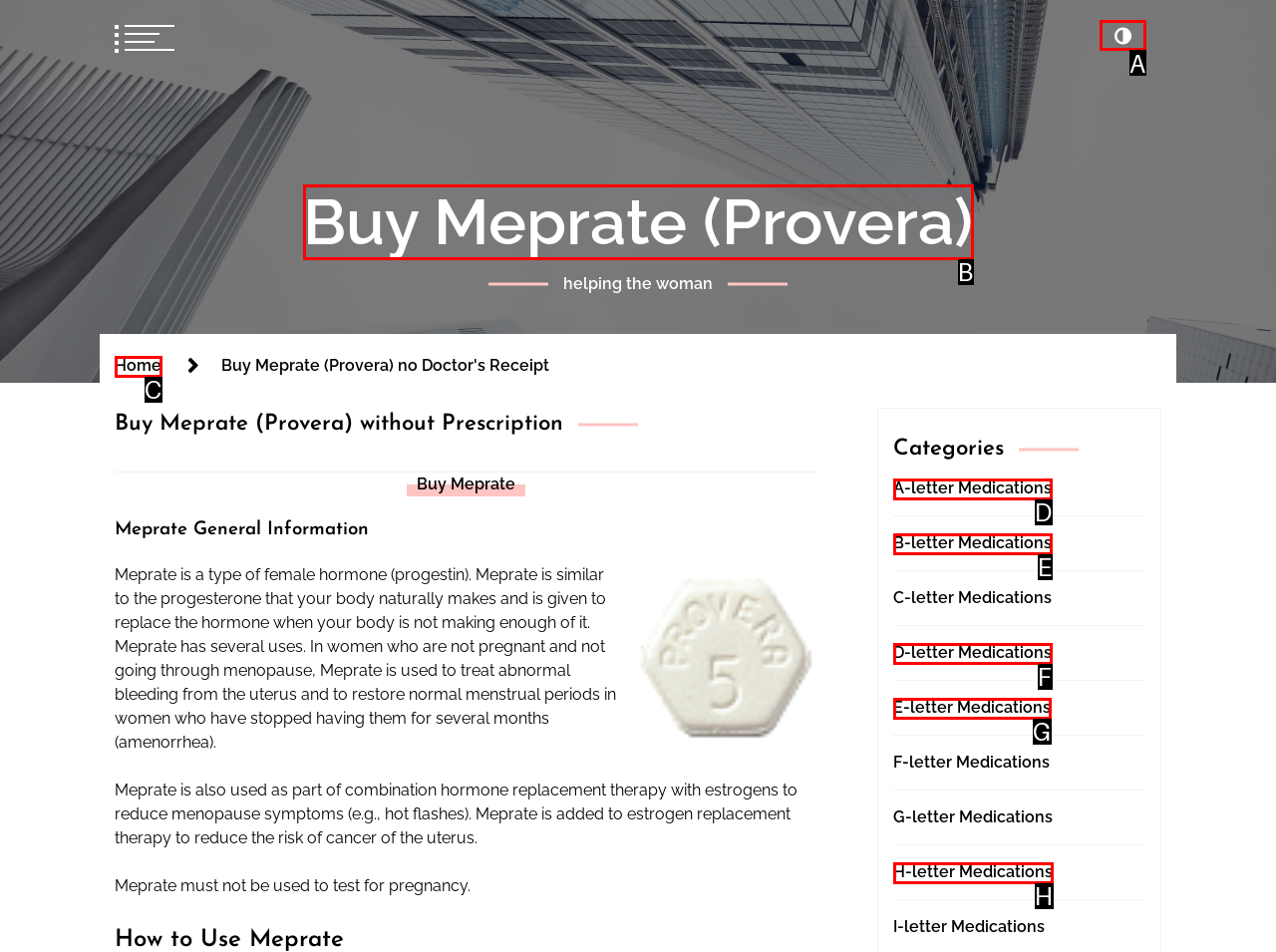Choose the UI element you need to click to carry out the task: Switch to dark mode.
Respond with the corresponding option's letter.

A